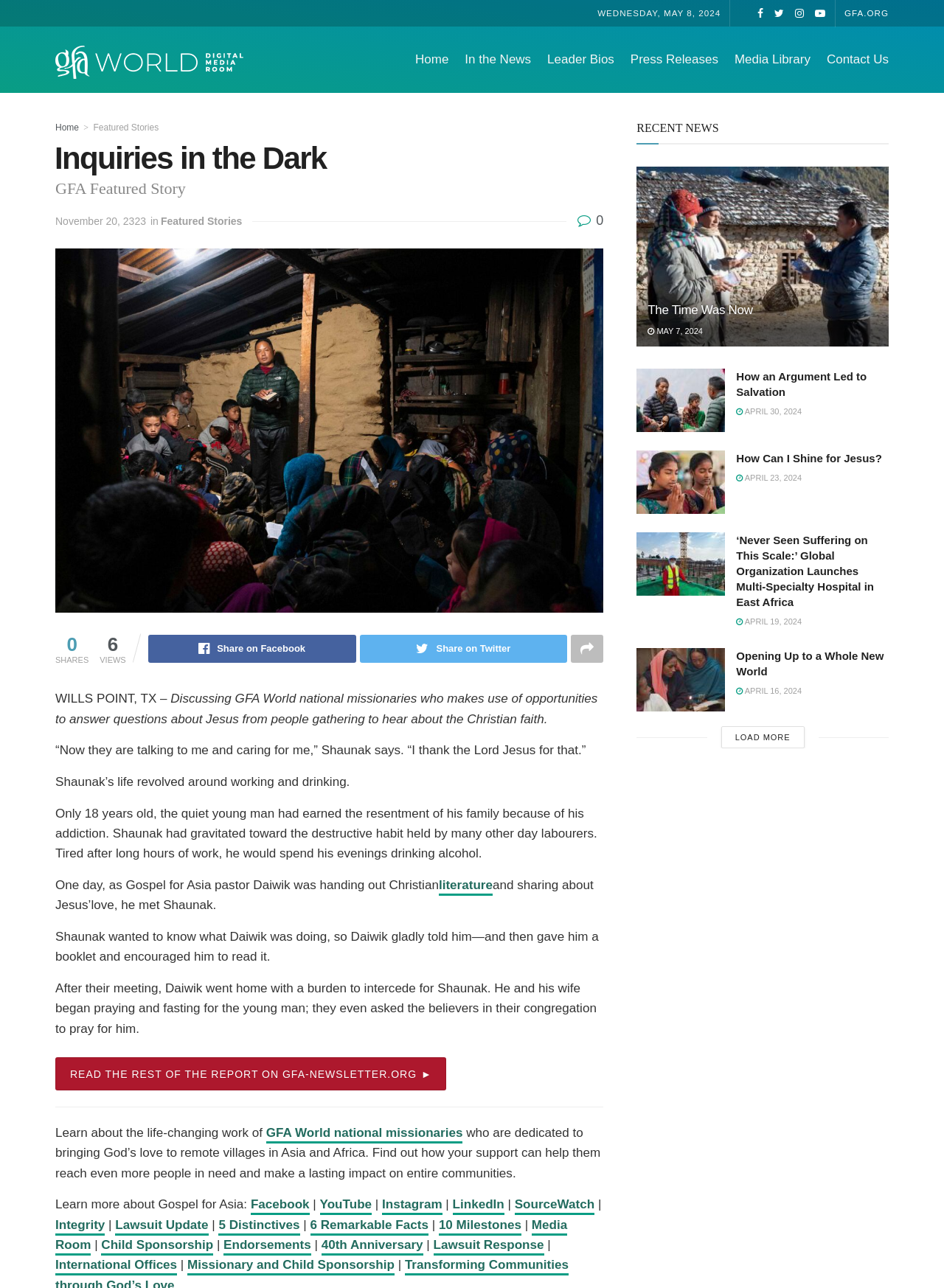Generate the main heading text from the webpage.

Inquiries in the Dark